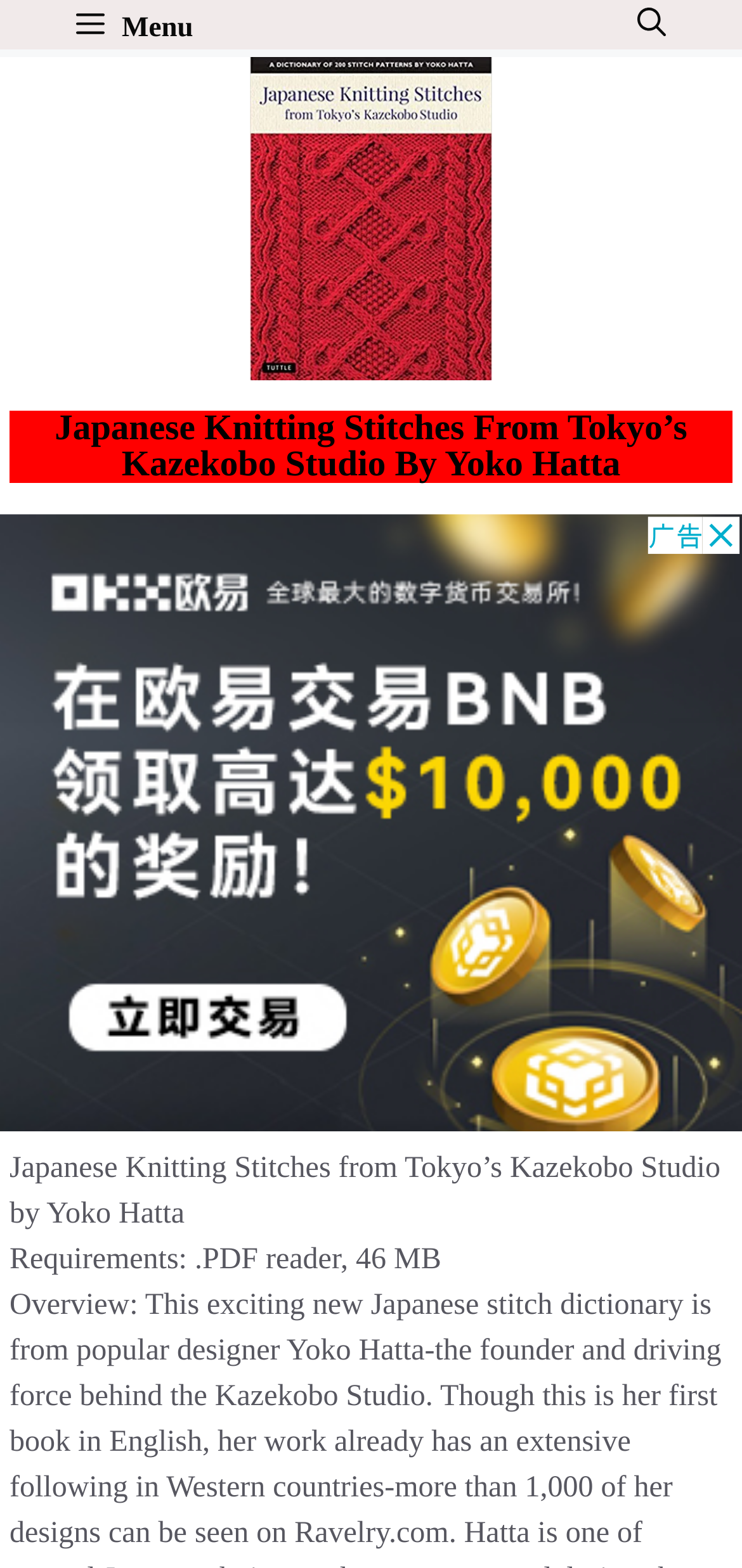Provide a single word or phrase answer to the question: 
What is the file size of the downloadable magazine?

46 MB